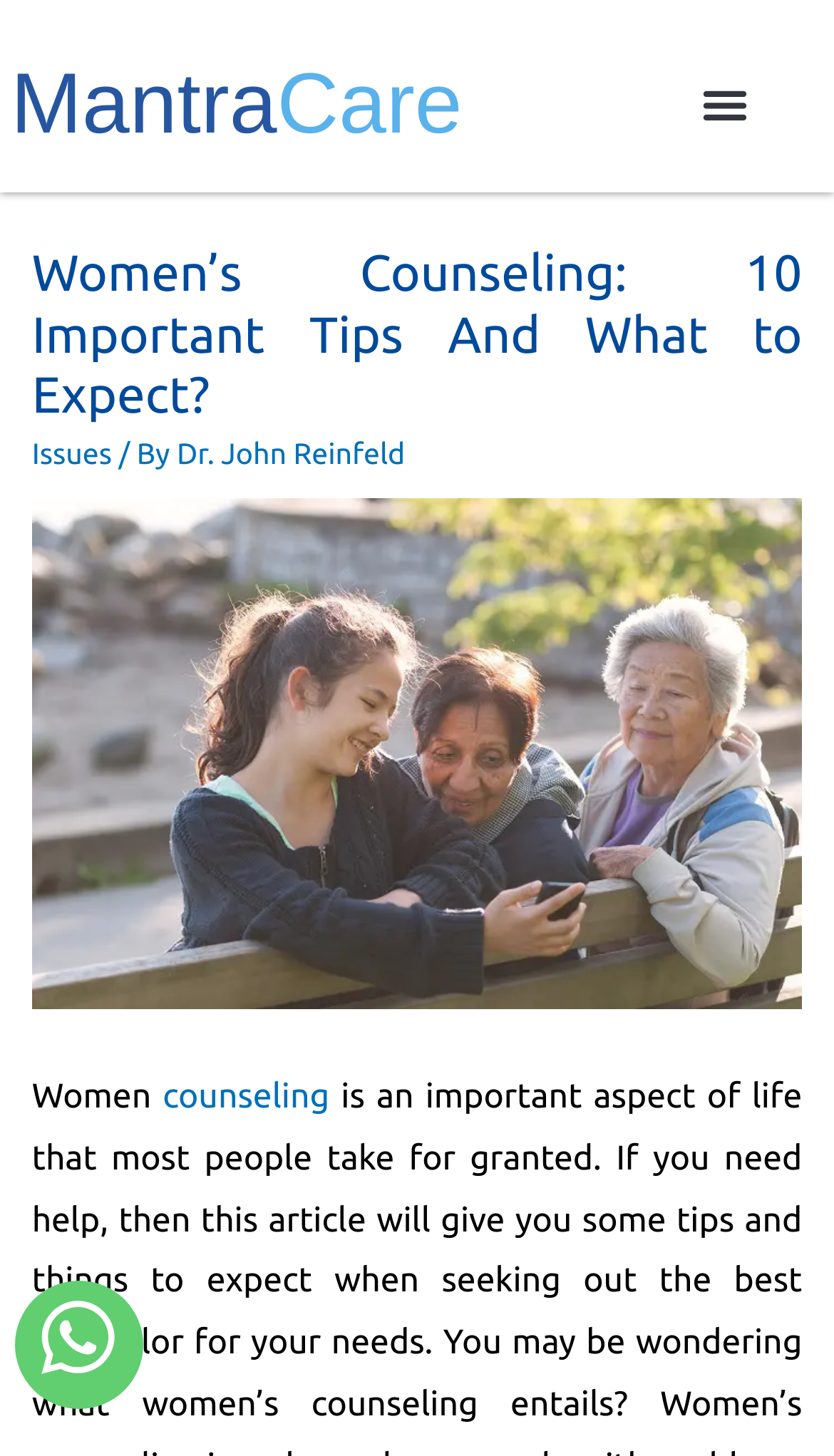Using the description: "here", identify the bounding box of the corresponding UI element in the screenshot.

None